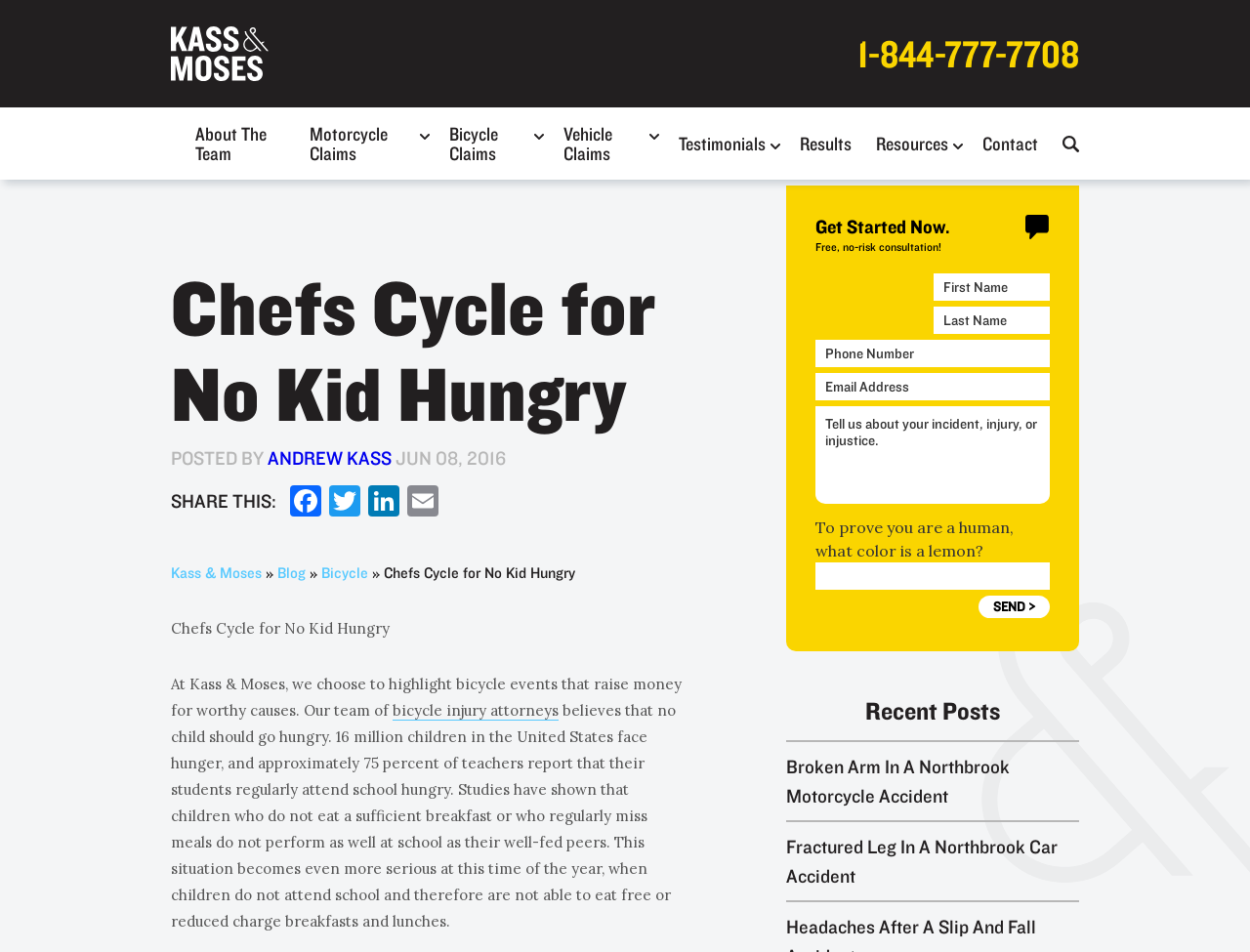Predict the bounding box of the UI element based on this description: "parent_node: 1-844-777-7708 title="Kass & Moses"".

[0.137, 0.026, 0.215, 0.087]